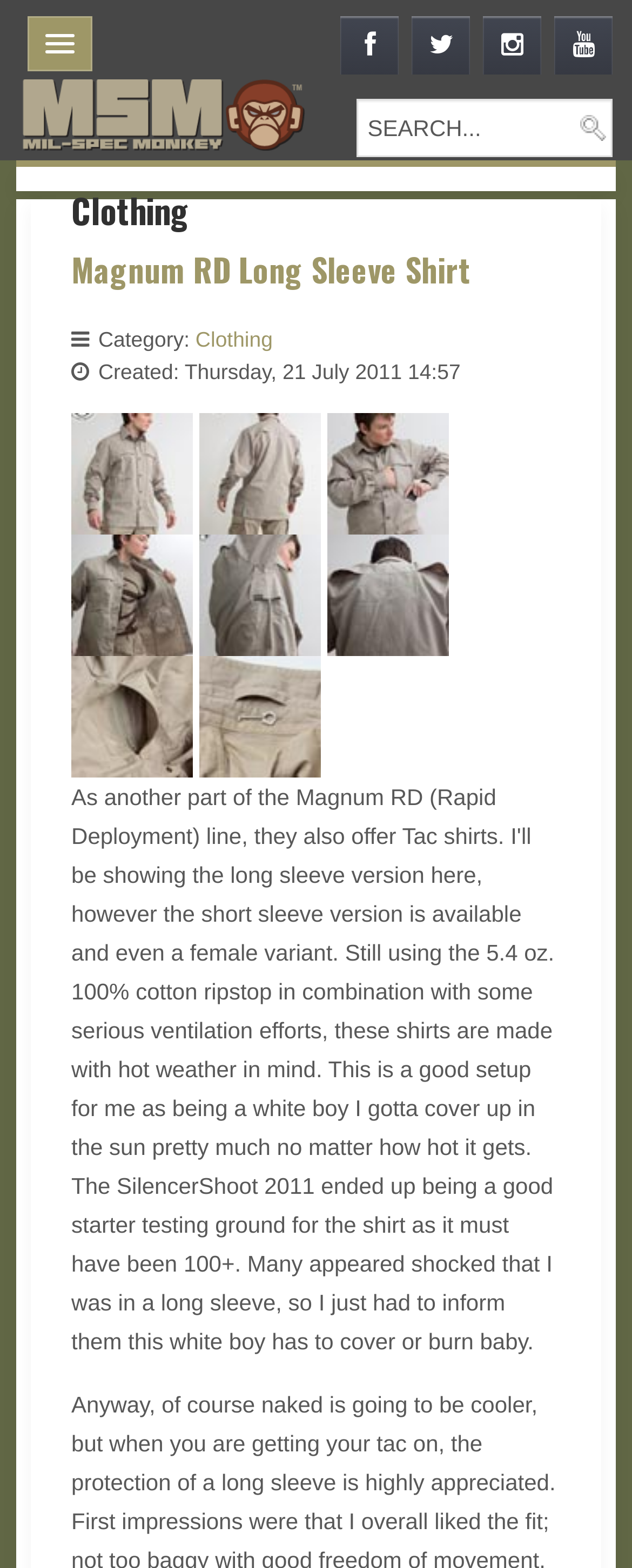Determine the bounding box coordinates for the area that should be clicked to carry out the following instruction: "go to Magnum RD Long Sleeve Shirt details".

[0.113, 0.157, 0.746, 0.187]